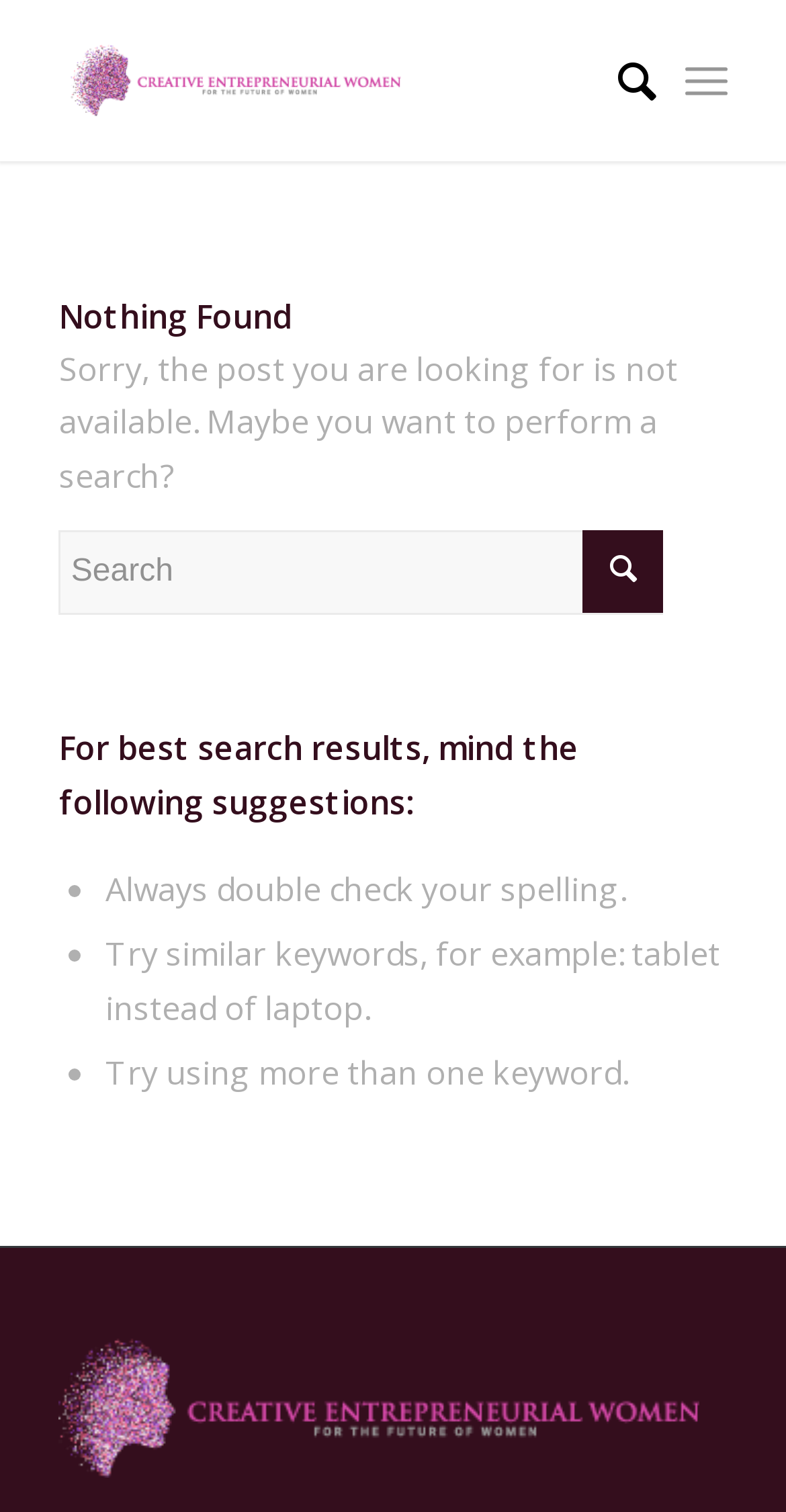Refer to the image and provide a thorough answer to this question:
What is the name of the website?

The name of the website is 'Creative Entrepreneurial Women' because it is displayed as a link at the top of the page, and also appears as an image with the same text, indicating that it is the website's title or logo.